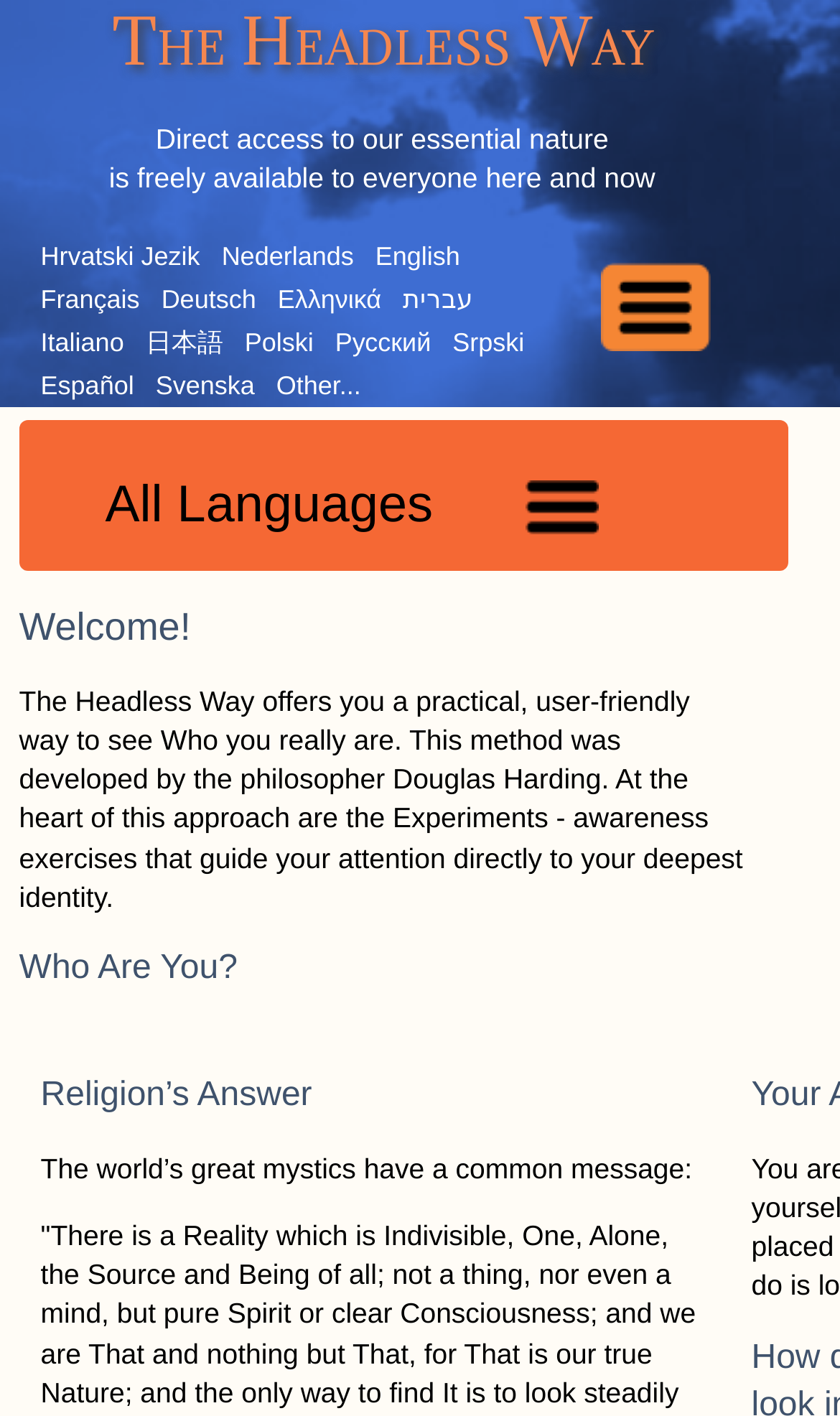What is the purpose of the Experiments?
Please respond to the question with a detailed and well-explained answer.

According to the text on the webpage, 'At the heart of this approach are the Experiments - awareness exercises that guide your attention directly to your deepest identity.' Therefore, the purpose of the Experiments is to guide attention to one's deepest identity.